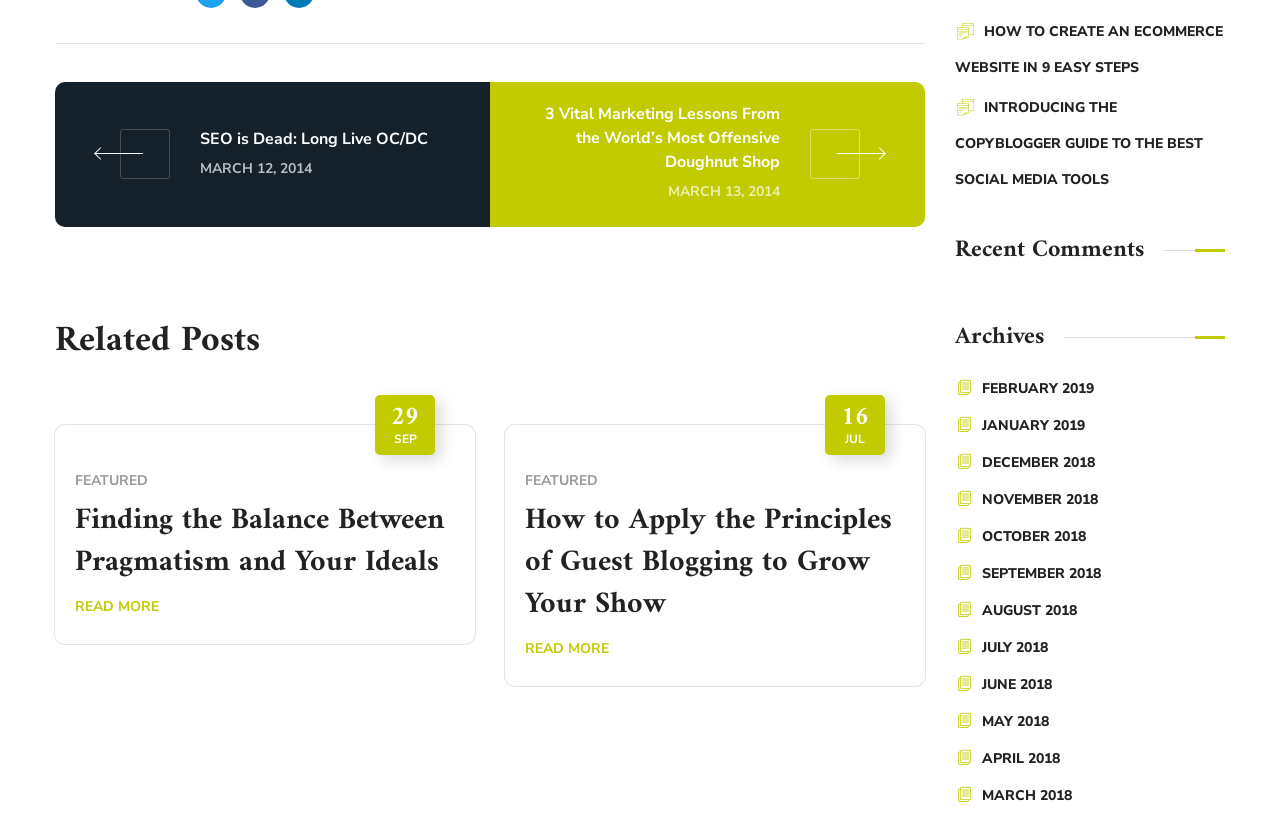Specify the bounding box coordinates of the area that needs to be clicked to achieve the following instruction: "Click on the link to create an ecommerce website".

[0.746, 0.027, 0.955, 0.094]